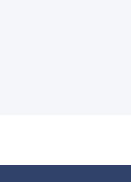Give a short answer to this question using one word or a phrase:
What is the invitation below the image?

Read More